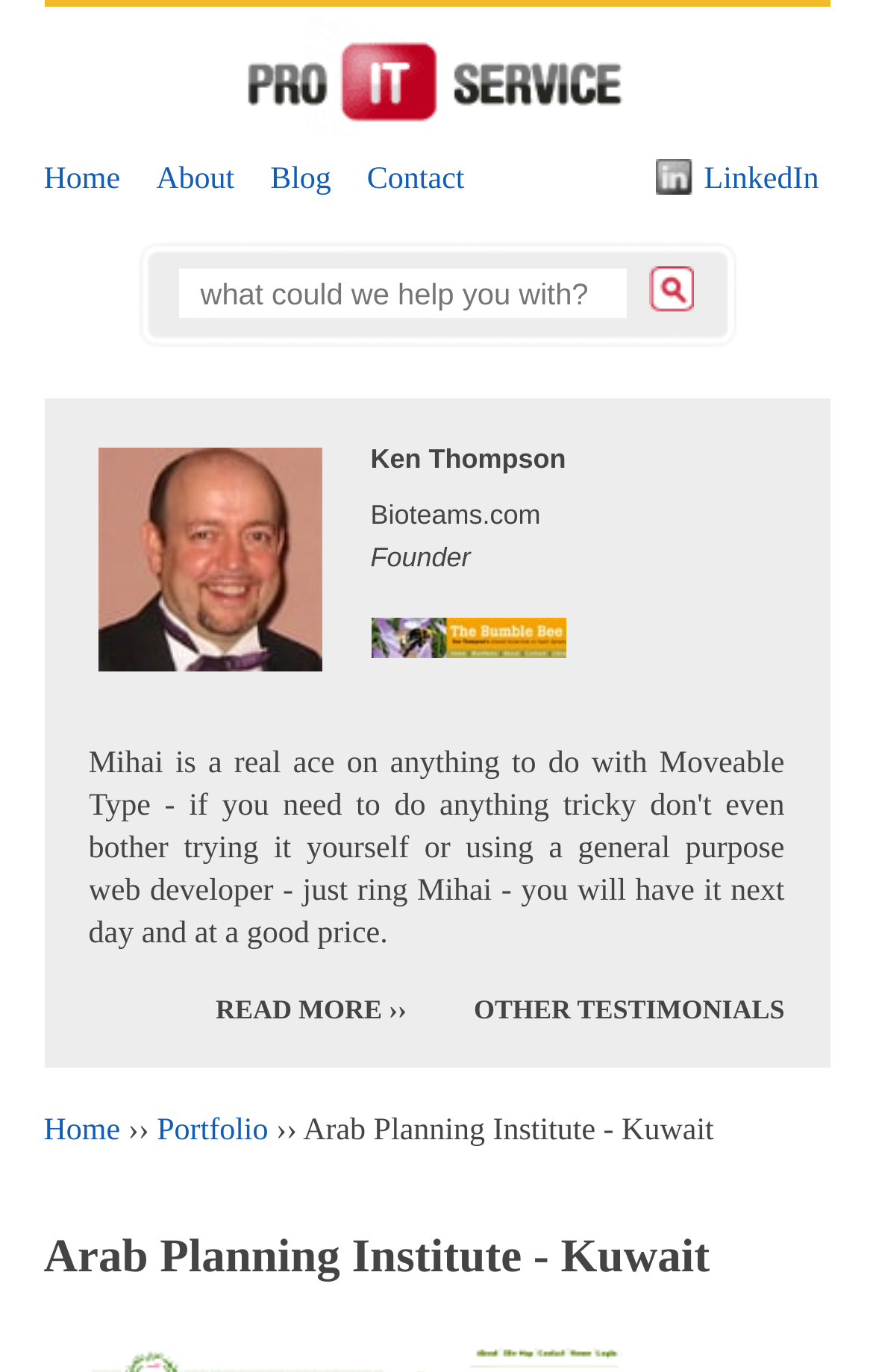From the element description Read More, predict the bounding box coordinates of the UI element. The coordinates must be specified in the format (top-left x, top-left y, bottom-right x, bottom-right y) and should be within the 0 to 1 range.

[0.247, 0.724, 0.438, 0.747]